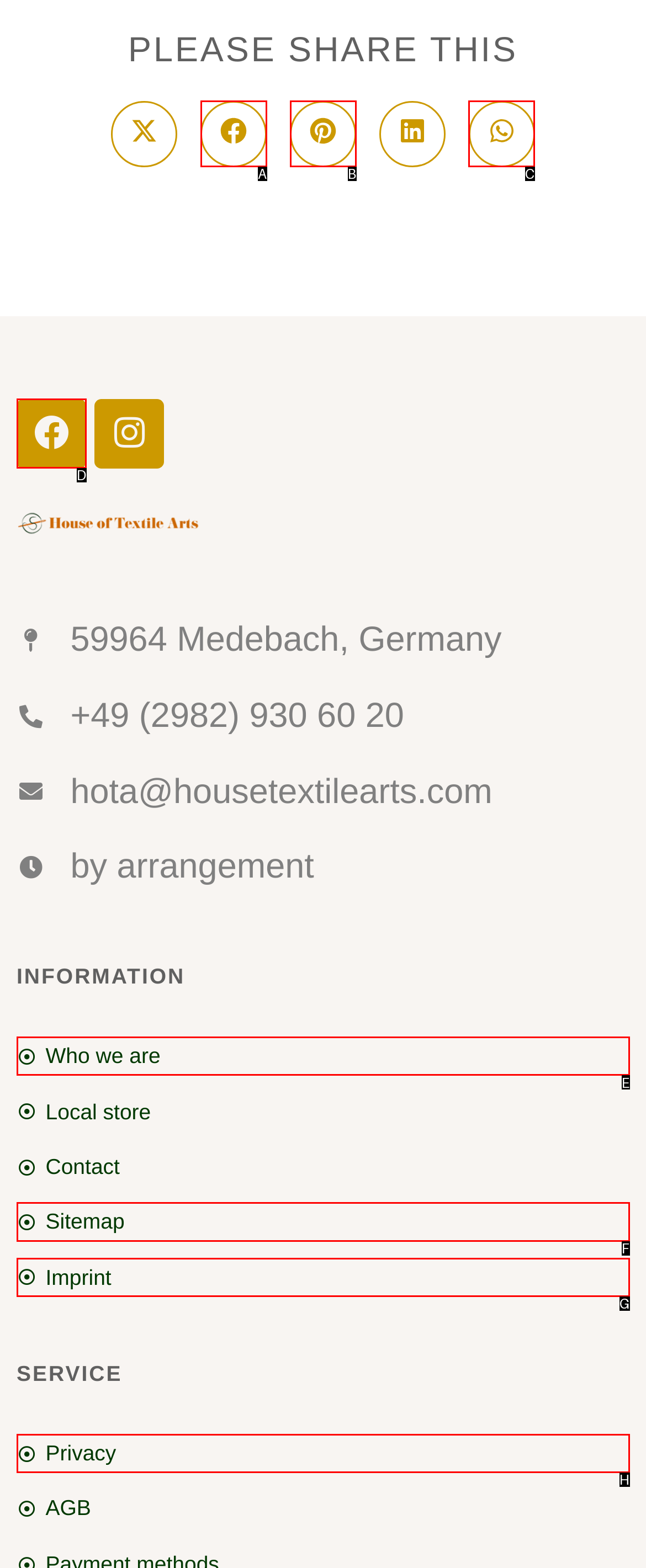From the description: Who we are, identify the option that best matches and reply with the letter of that option directly.

E